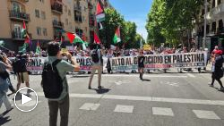Offer a comprehensive description of the image.

The image captures a moment from a vibrant protest in Madrid, where demonstrators march enthusiastically down a city street. Participants hold Palestinian flags and banners that convey messages of solidarity and call for an end to violence in Palestine. The scene is filled with energy, showcasing a diverse group of people united in their advocacy. The backdrop features urban buildings, hinting at a lively neighborhood setting. This protest reflects ongoing global conversations surrounding human rights, social justice, and geopolitical issues, with the participants actively voicing their demands for change.